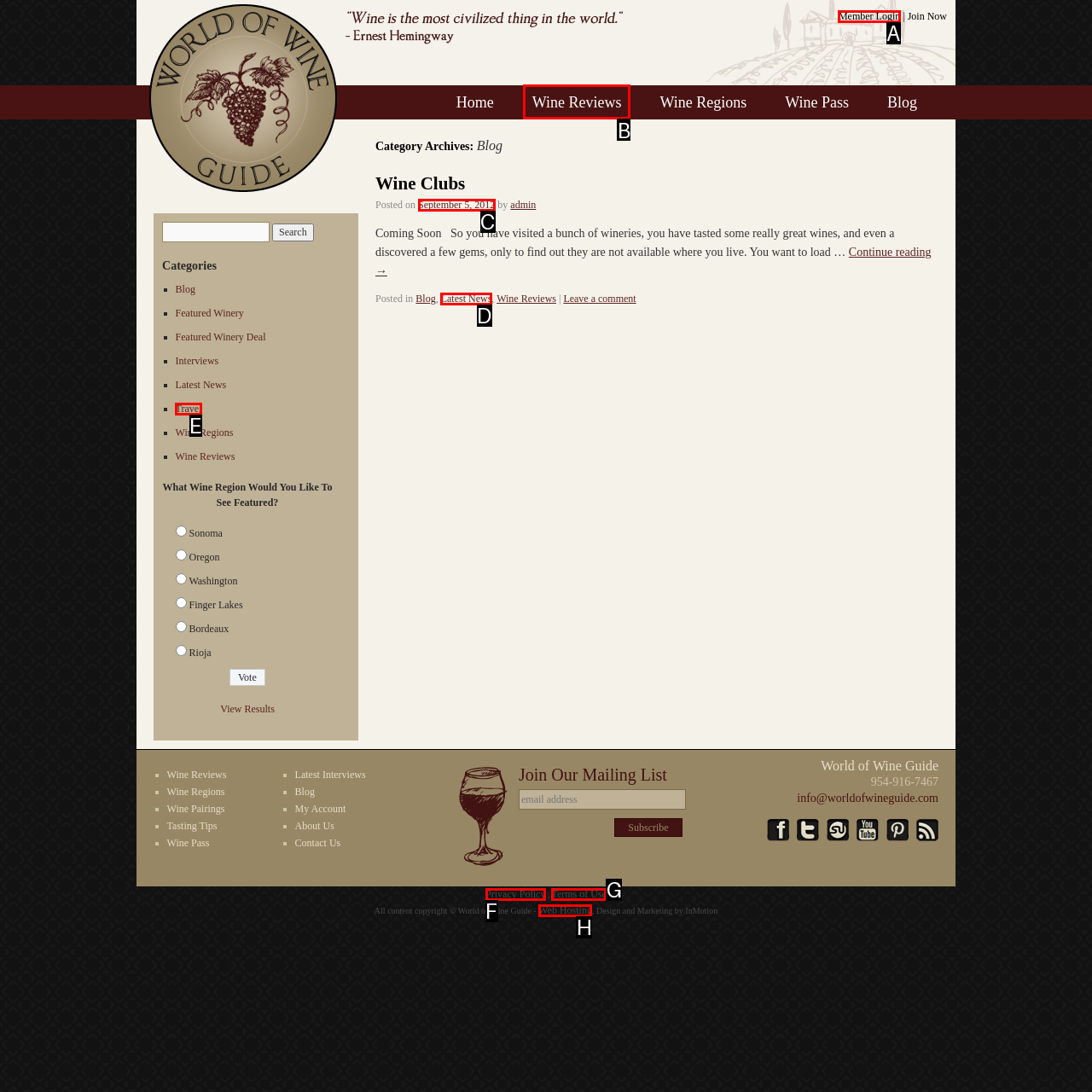Select the correct option from the given choices to perform this task: View wine reviews. Provide the letter of that option.

B